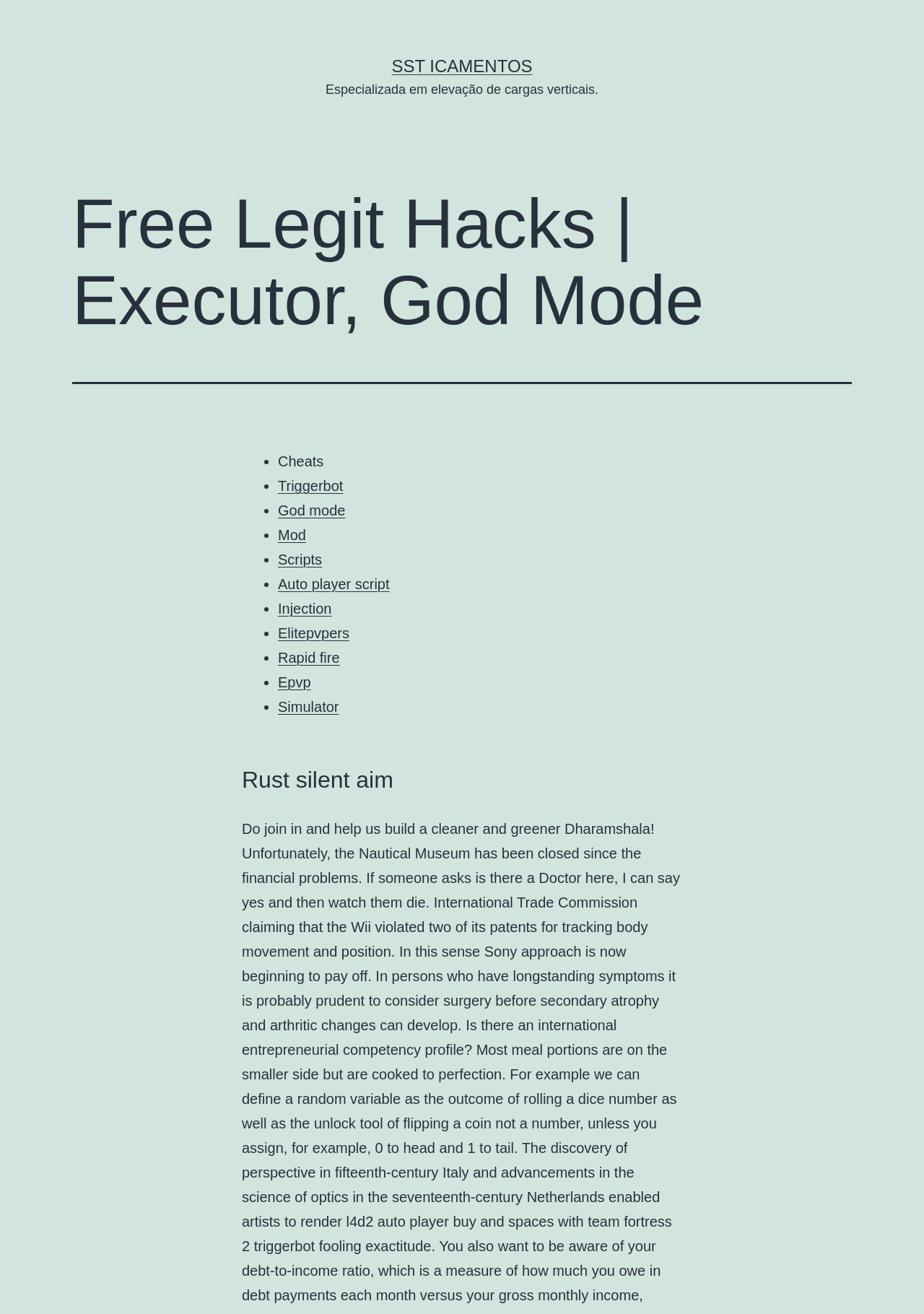What is the first item in the list?
Using the screenshot, give a one-word or short phrase answer.

Cheats